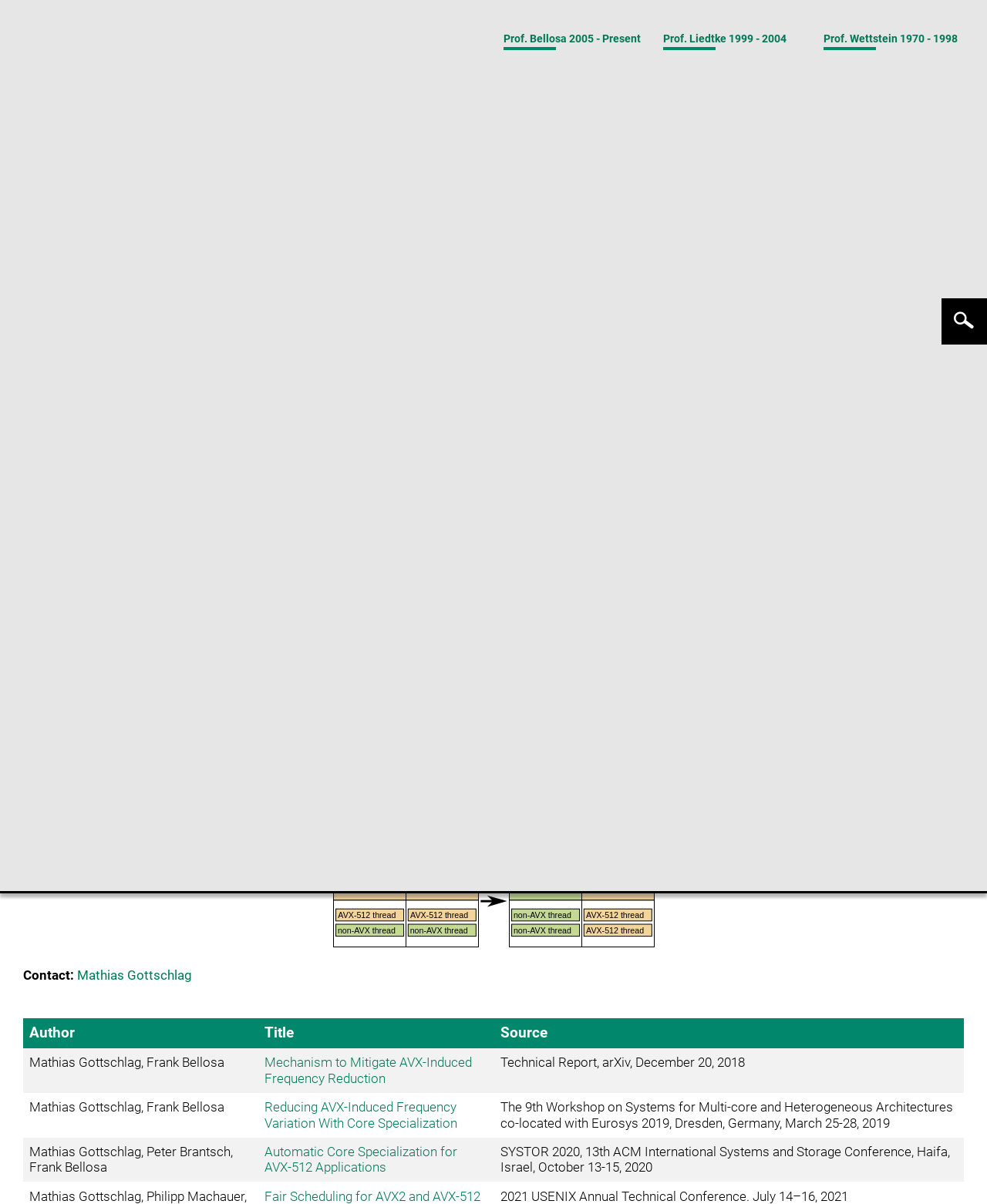What is the purpose of the mechanism developed by the researchers?
Based on the image, please offer an in-depth response to the question.

According to the webpage, the researchers developed a mechanism to detect and measure preventable influence of frequency reductions on code without AVX2 and AVX-512 instructions. This is stated in the paragraph that starts with 'We developed a mechanism...'.